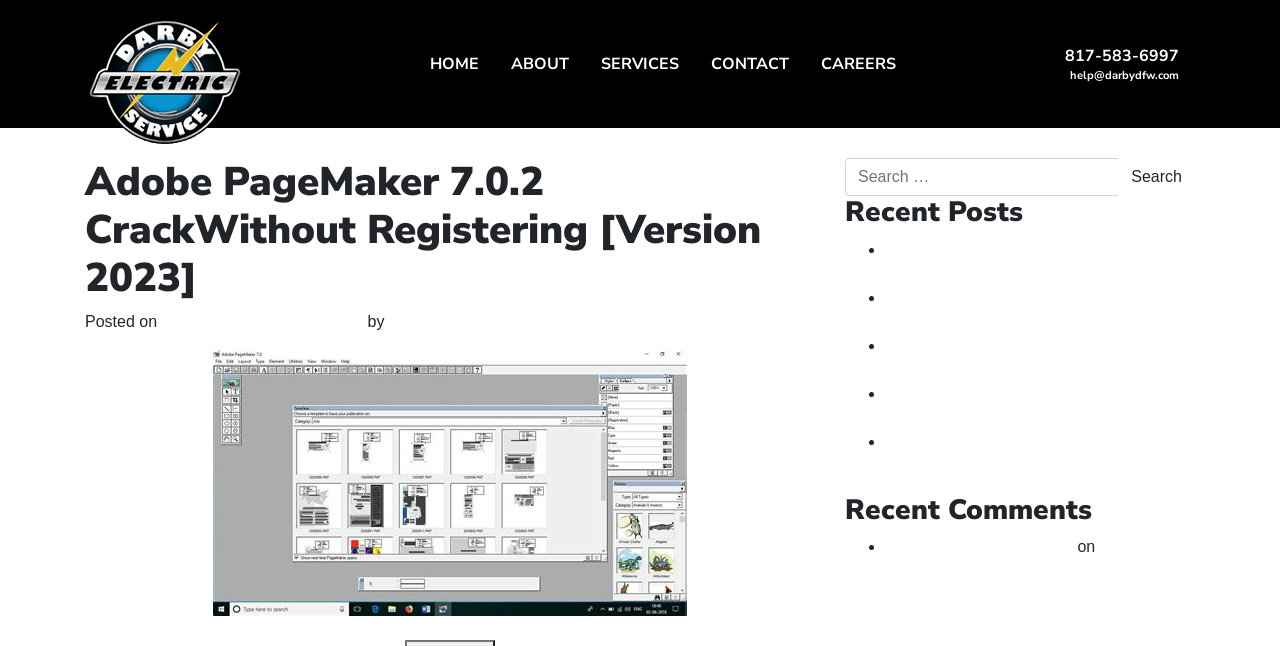Specify the bounding box coordinates of the area that needs to be clicked to achieve the following instruction: "Click on the 'HOME' link".

[0.33, 0.068, 0.38, 0.13]